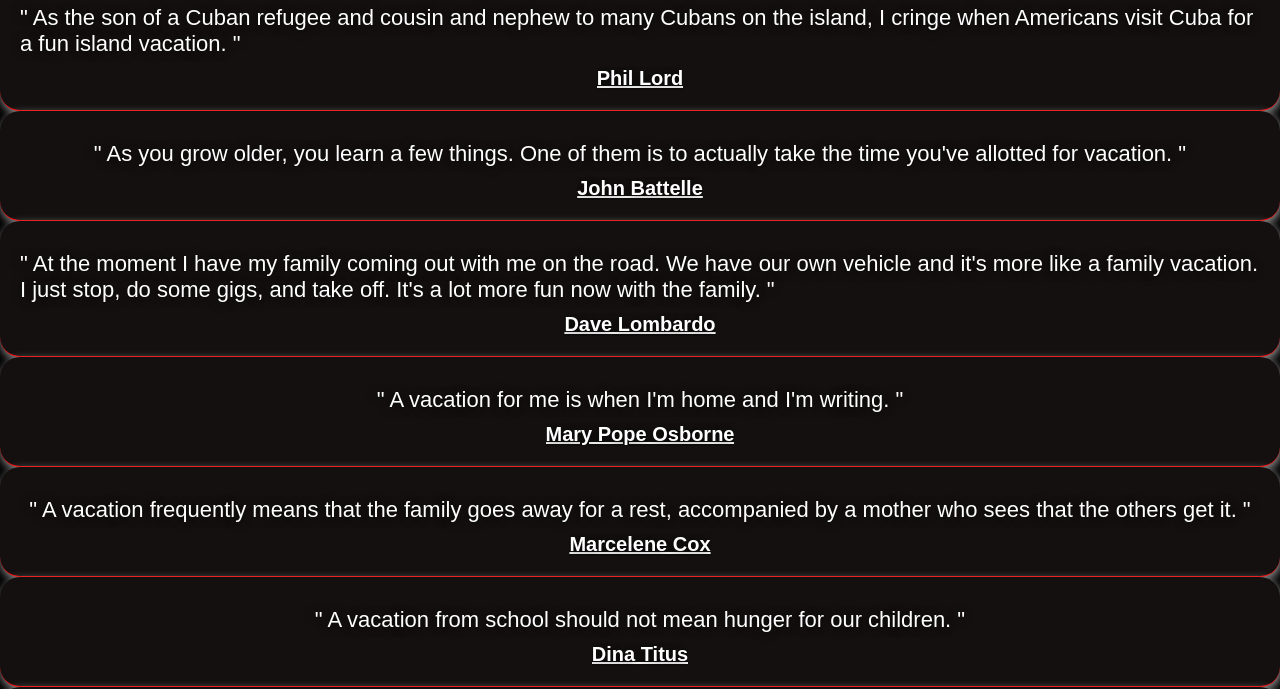Analyze the image and give a detailed response to the question:
How many quotes are on this webpage?

By counting the number of link elements with OCR text, I can determine that there are 8 quotes on this webpage.